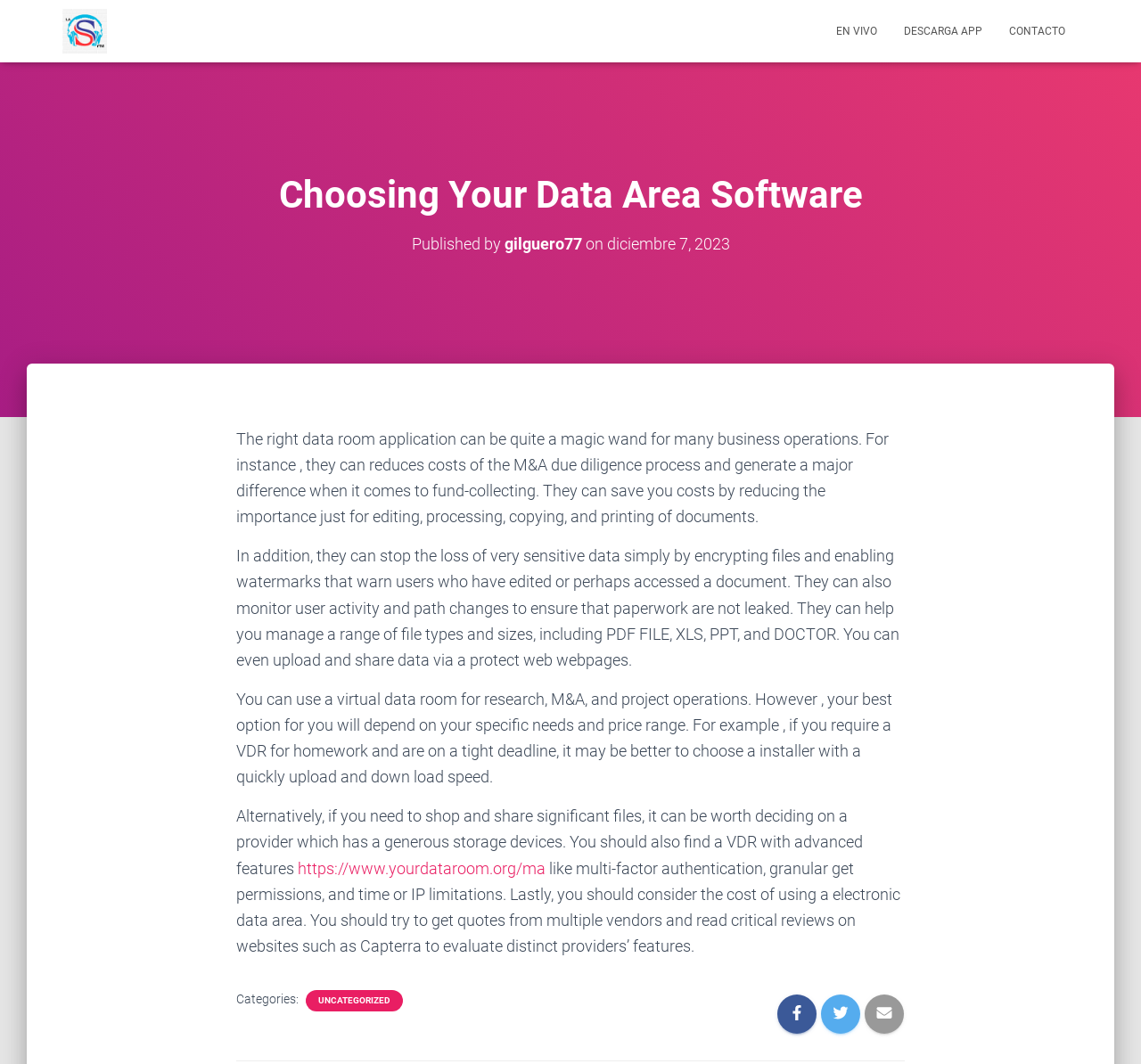Identify the coordinates of the bounding box for the element described below: "Urban Forest Resources". Return the coordinates as four float numbers between 0 and 1: [left, top, right, bottom].

None